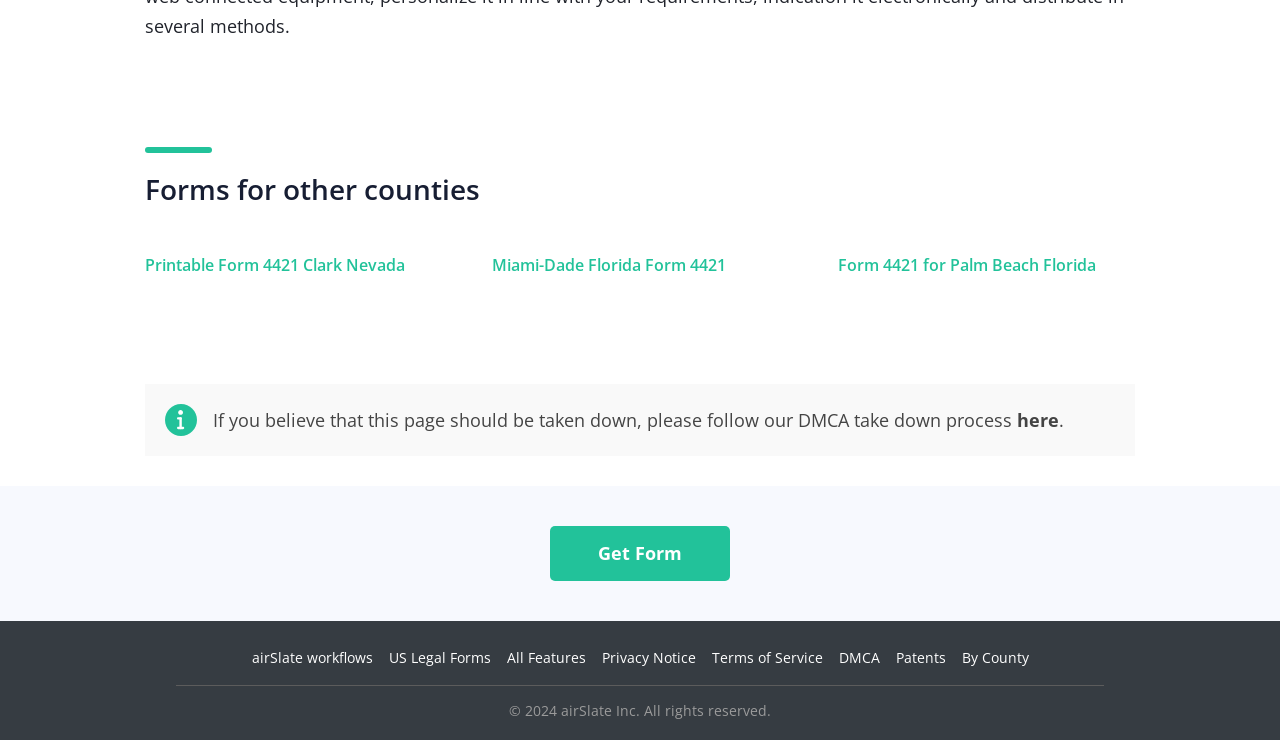Locate the bounding box coordinates of the element to click to perform the following action: 'Click on the link to get the form'. The coordinates should be given as four float values between 0 and 1, in the form of [left, top, right, bottom].

[0.43, 0.734, 0.57, 0.764]